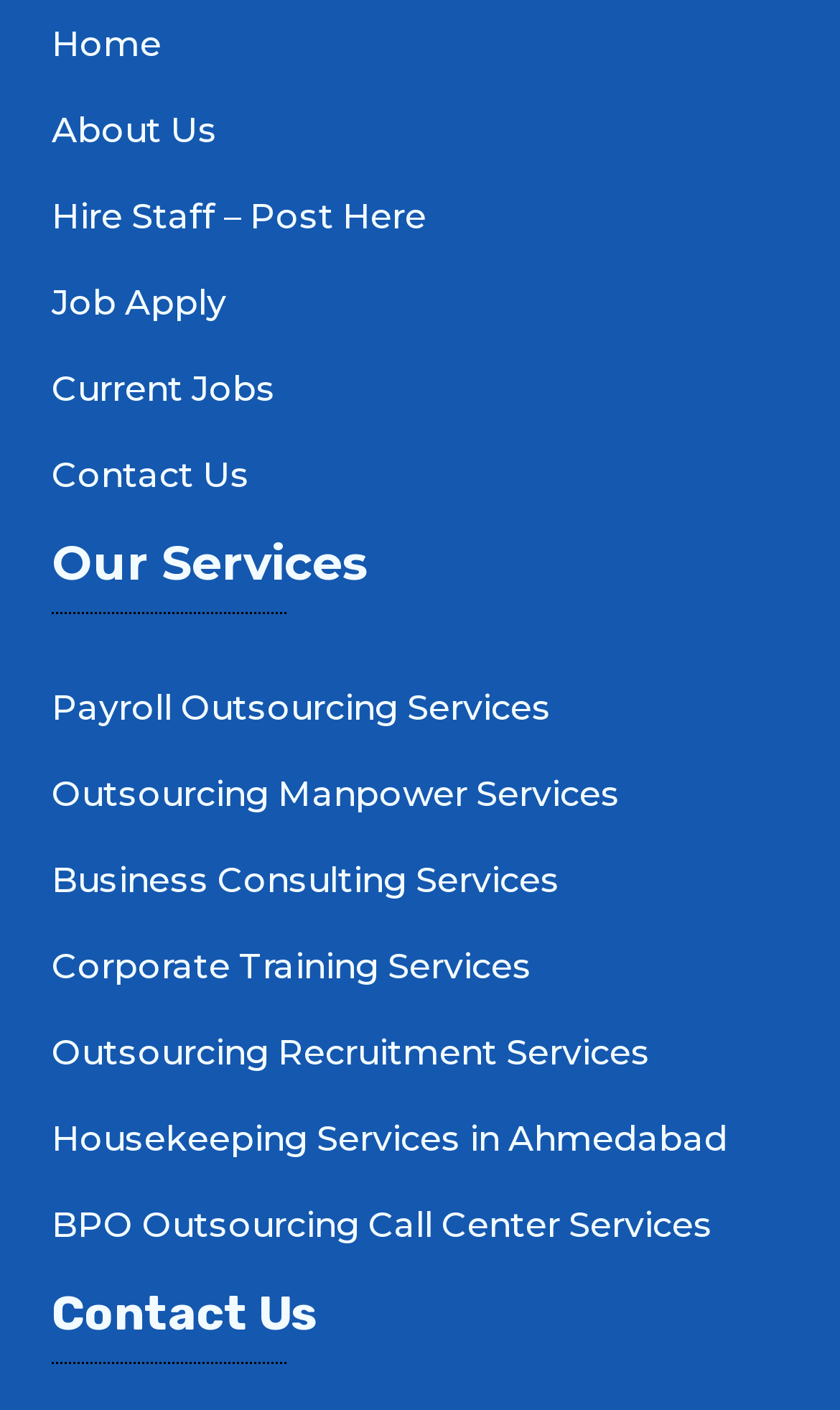Answer the following in one word or a short phrase: 
How many times does the text 'Contact Us' appear on the page?

2